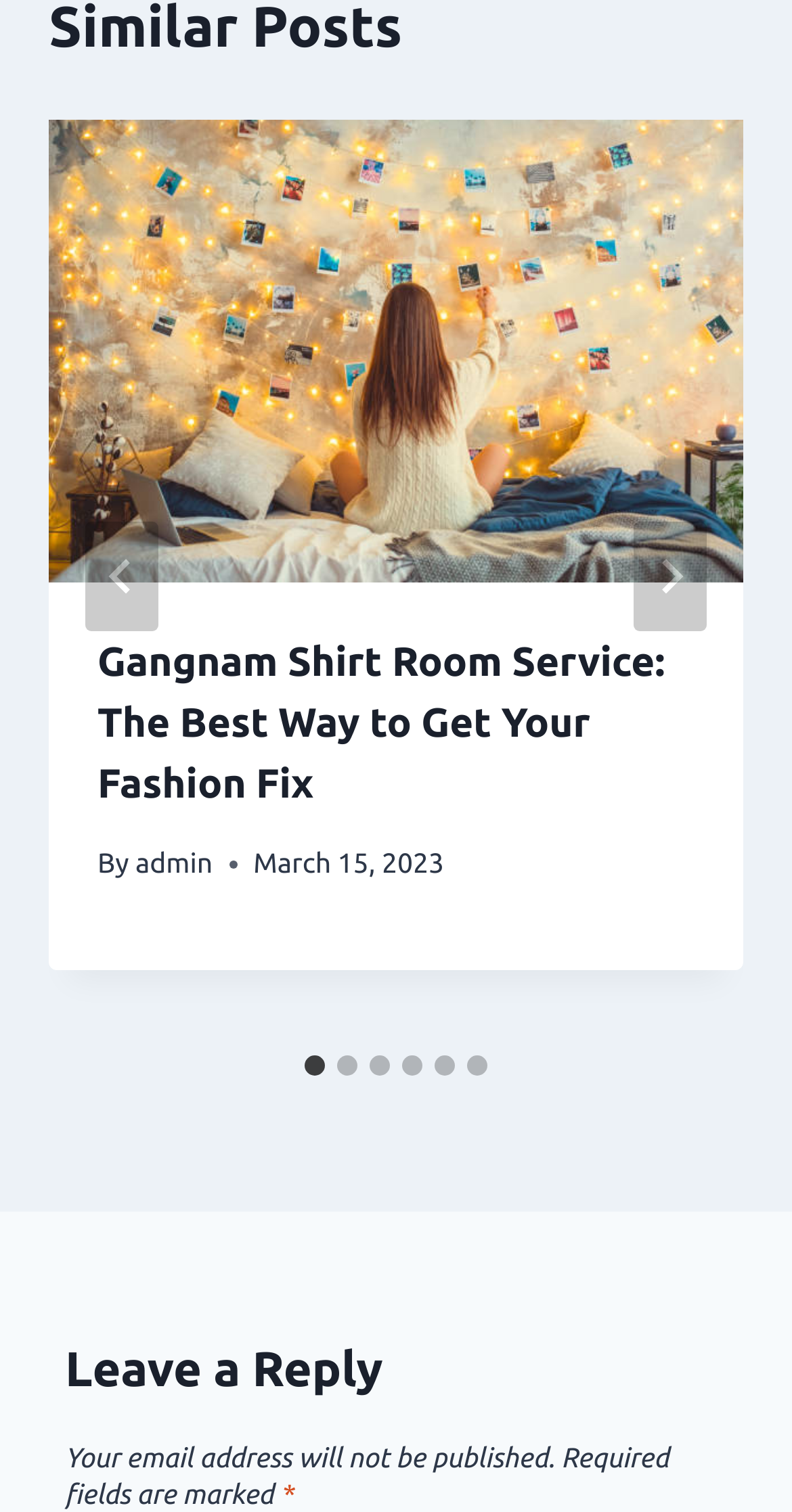How many slides are there in total?
Look at the webpage screenshot and answer the question with a detailed explanation.

I determined the total number of slides by examining the tablist element with the role description 'Select a slide to show'. This element has six child tab elements, each with a unique label ('Go to slide 1', 'Go to slide 2', ..., 'Go to slide 6'). Therefore, there are six slides in total.